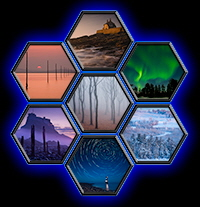How many rows of images are presented in the mosaic?
Based on the screenshot, answer the question with a single word or phrase.

Three